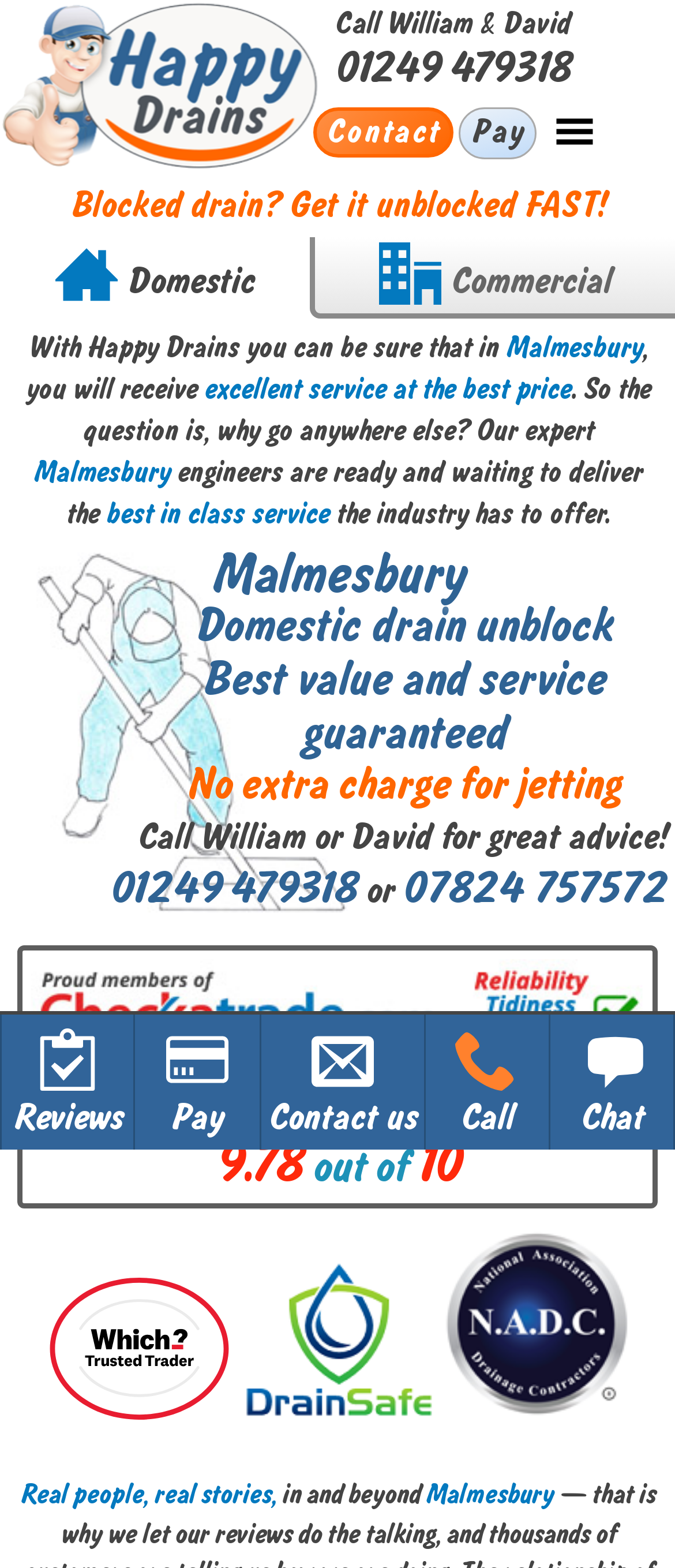Locate the bounding box coordinates of the segment that needs to be clicked to meet this instruction: "View Reviews".

[0.003, 0.647, 0.197, 0.733]